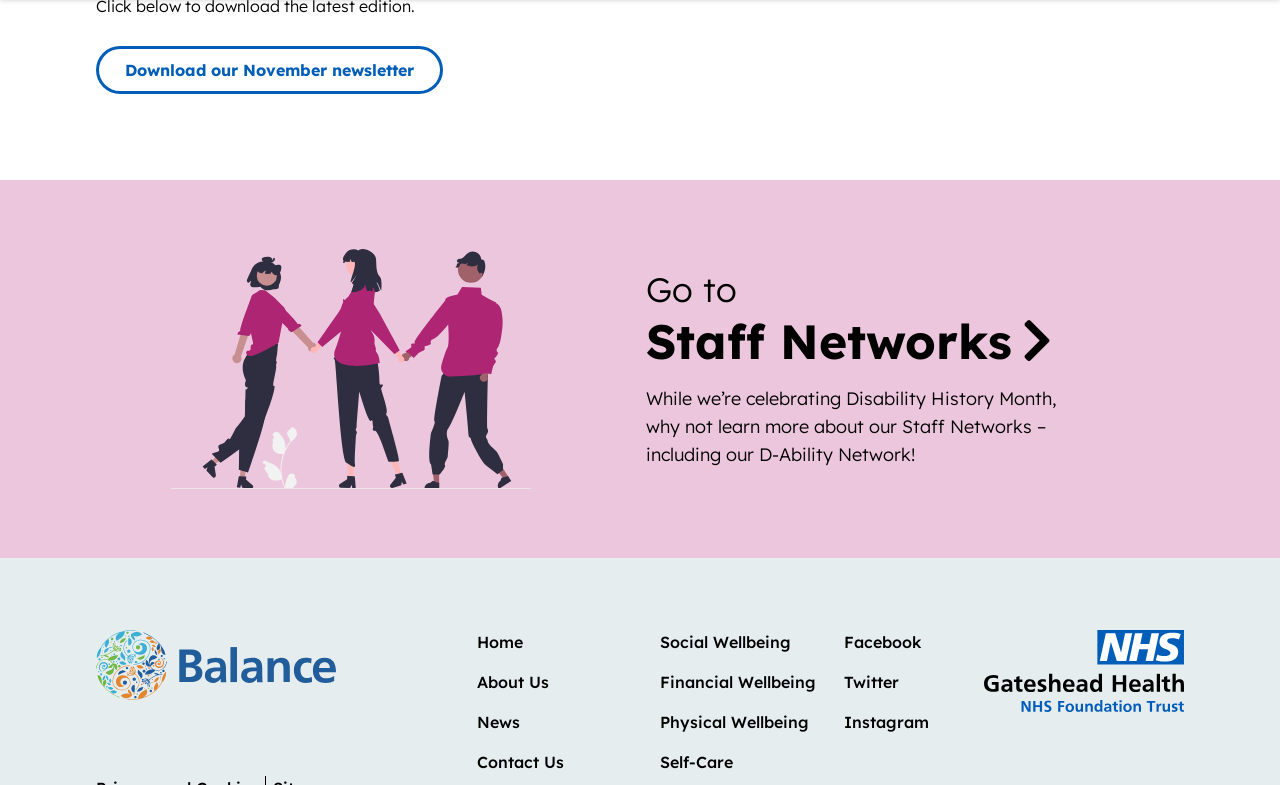Please find the bounding box coordinates of the element that you should click to achieve the following instruction: "Check out Social Wellbeing". The coordinates should be presented as four float numbers between 0 and 1: [left, top, right, bottom].

[0.516, 0.804, 0.618, 0.83]